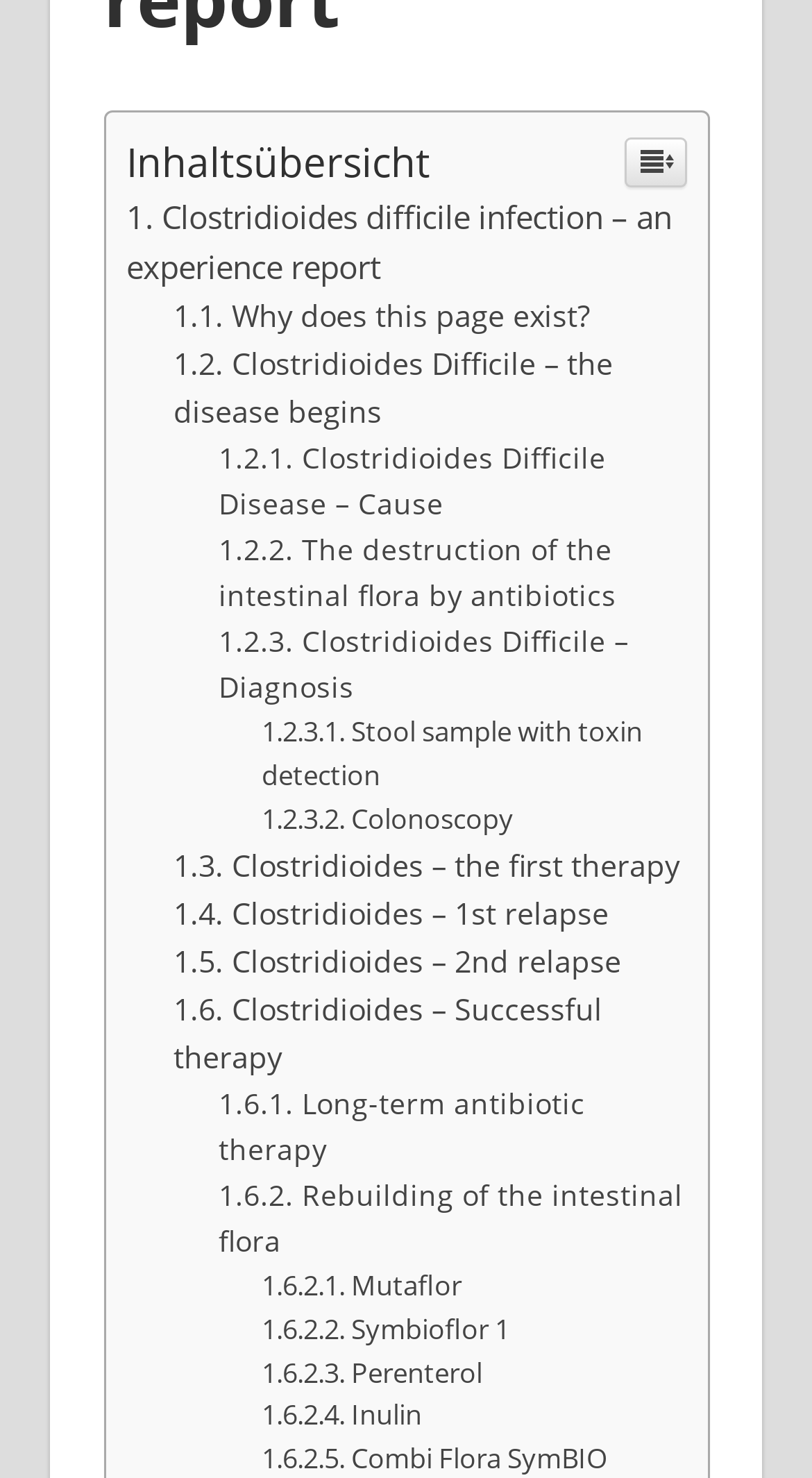Provide a one-word or one-phrase answer to the question:
How many links are there on this webpage?

19